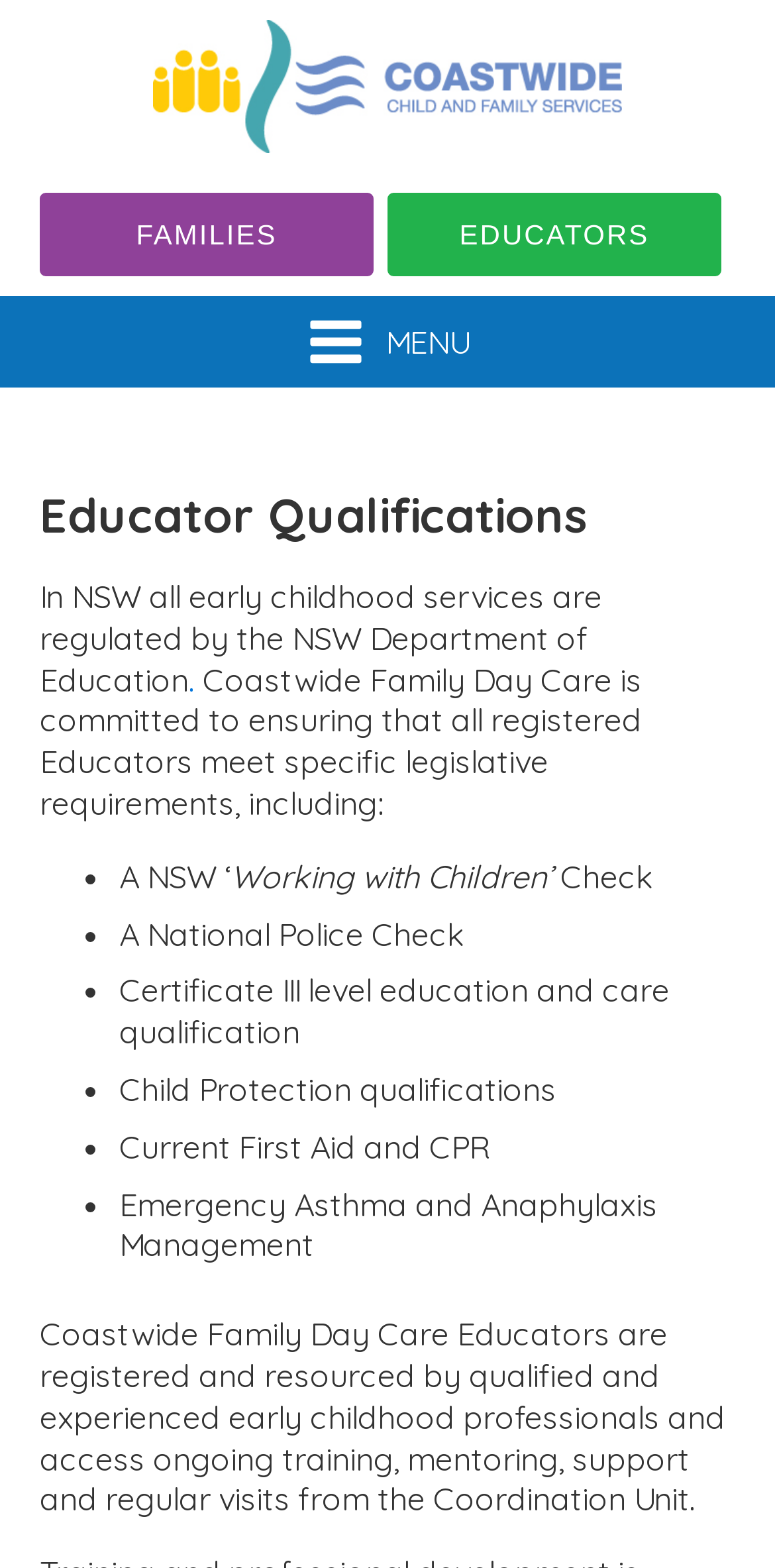Answer succinctly with a single word or phrase:
What is the name of the organization?

Coastwide Family Day Care